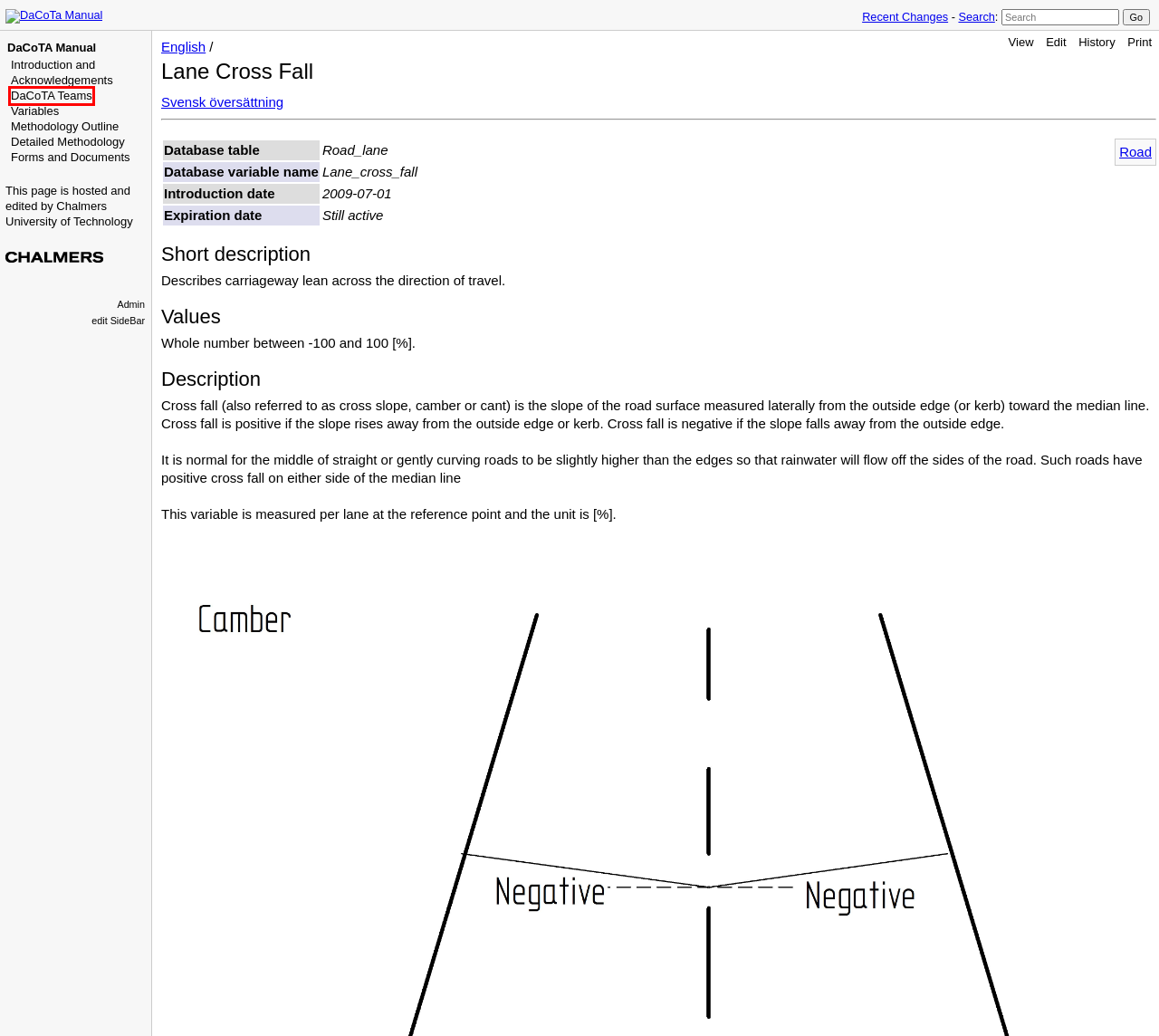Look at the screenshot of a webpage with a red bounding box and select the webpage description that best corresponds to the new page after clicking the element in the red box. Here are the options:
A. DaCoTa Manual | Main / Variables
B. DaCoTa Manual | English / Lane Cross Fall | History
C. DaCoTa Manual | Main / HomePage
D. DaCoTa Manual | Site / Search
E. DaCoTa Manual | Main / DaCoTA Teams
F. DaCoTa Manual | Main / FormsAndDocuments
G. DaCoTa Manual | English / RecentChanges
H. DaCoTa Manual | Ordlista / Tvärfall [%]

E